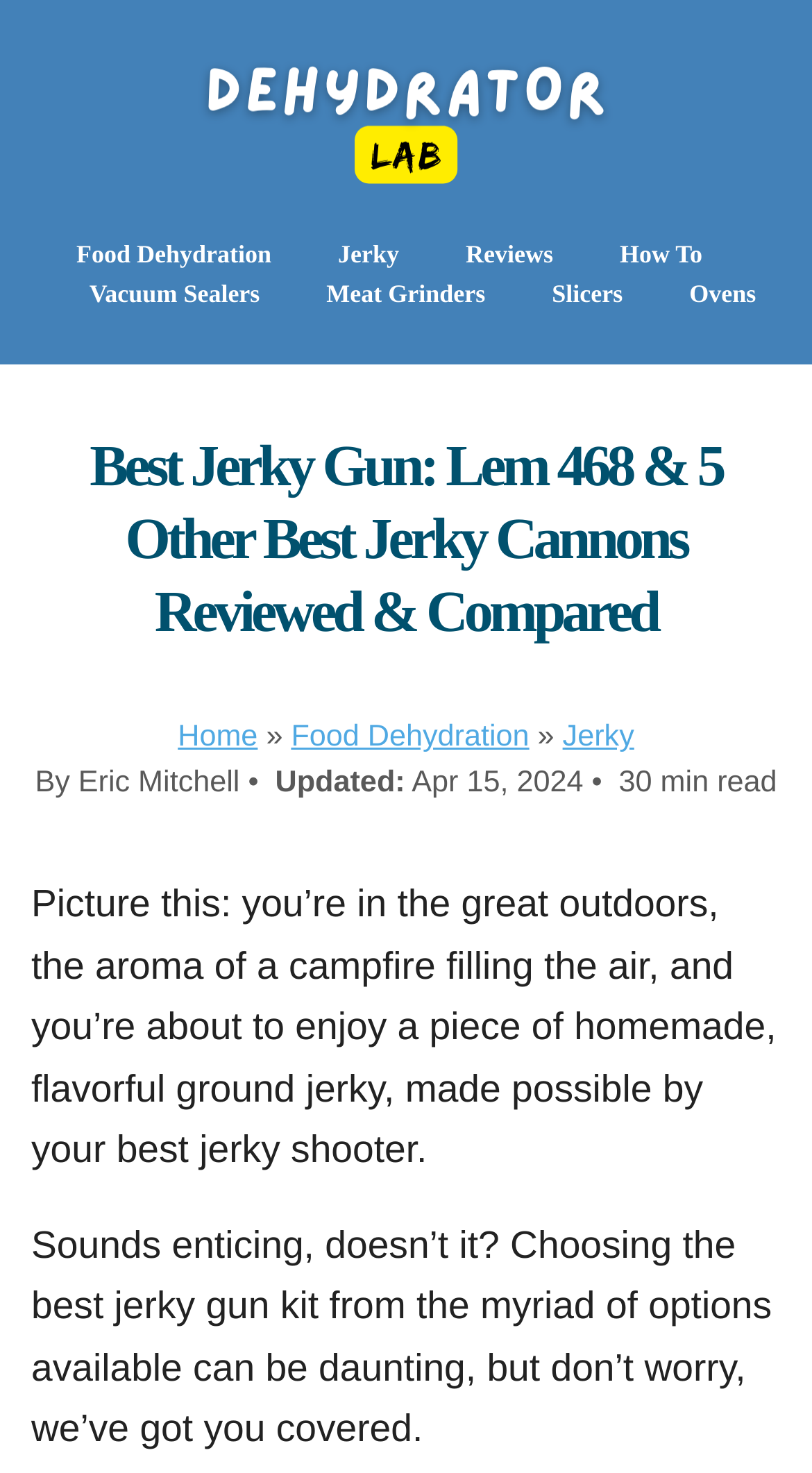Find the bounding box of the element with the following description: "Jerky". The coordinates must be four float numbers between 0 and 1, formatted as [left, top, right, bottom].

[0.693, 0.489, 0.781, 0.512]